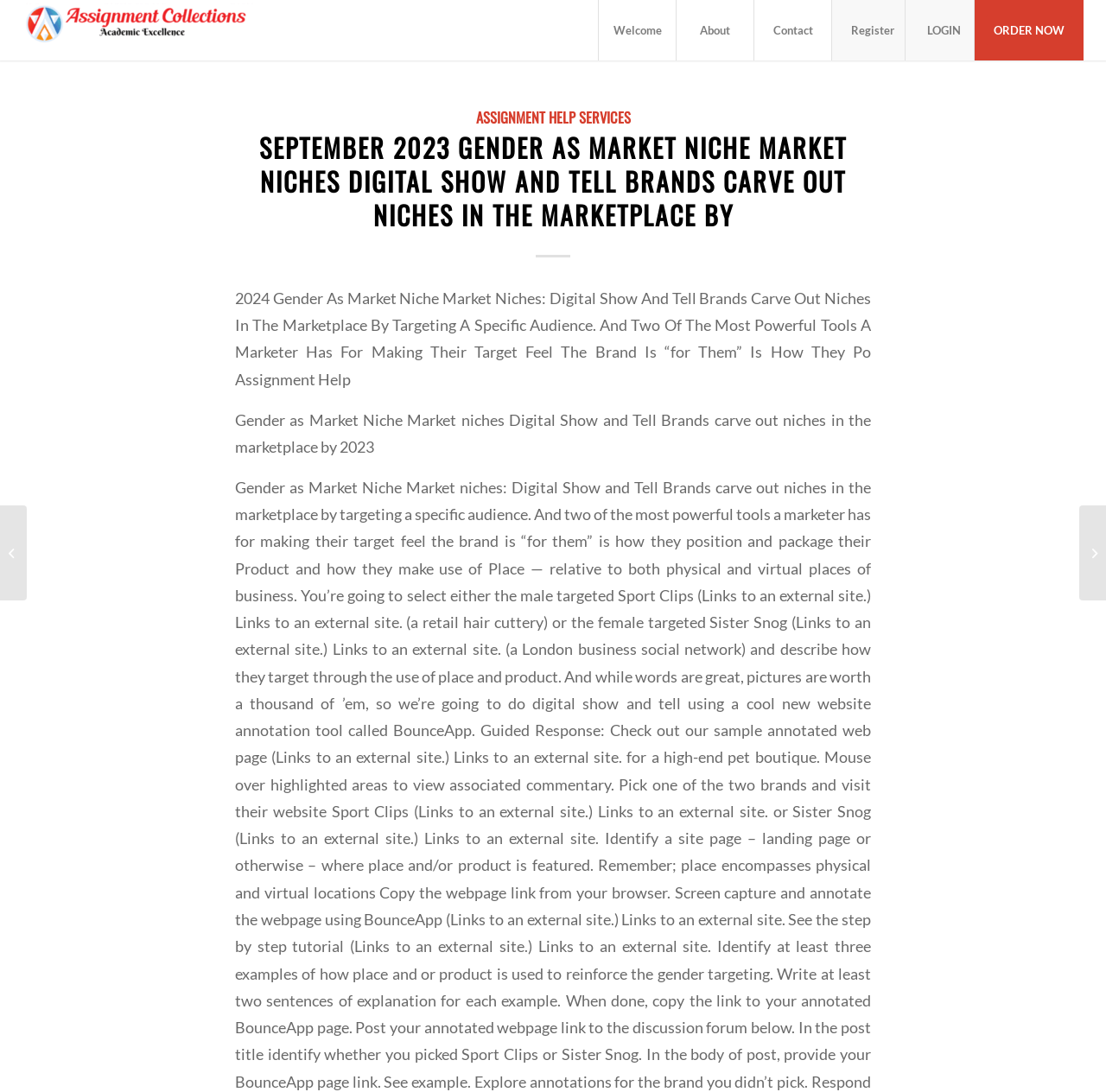How many links are there on the left side of the webpage? Based on the screenshot, please respond with a single word or phrase.

2